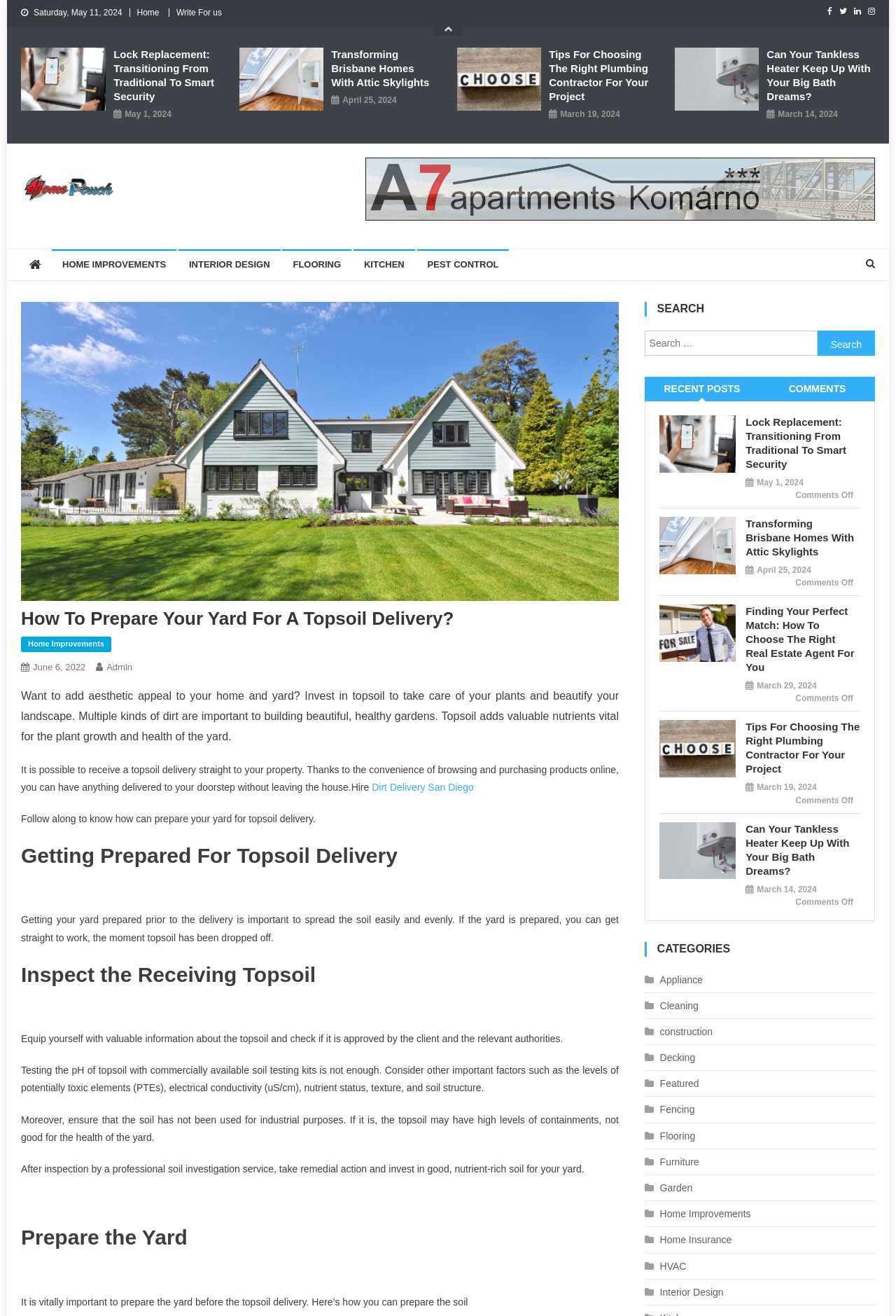Please reply to the following question with a single word or a short phrase:
What is the date of the latest post?

May 11, 2024